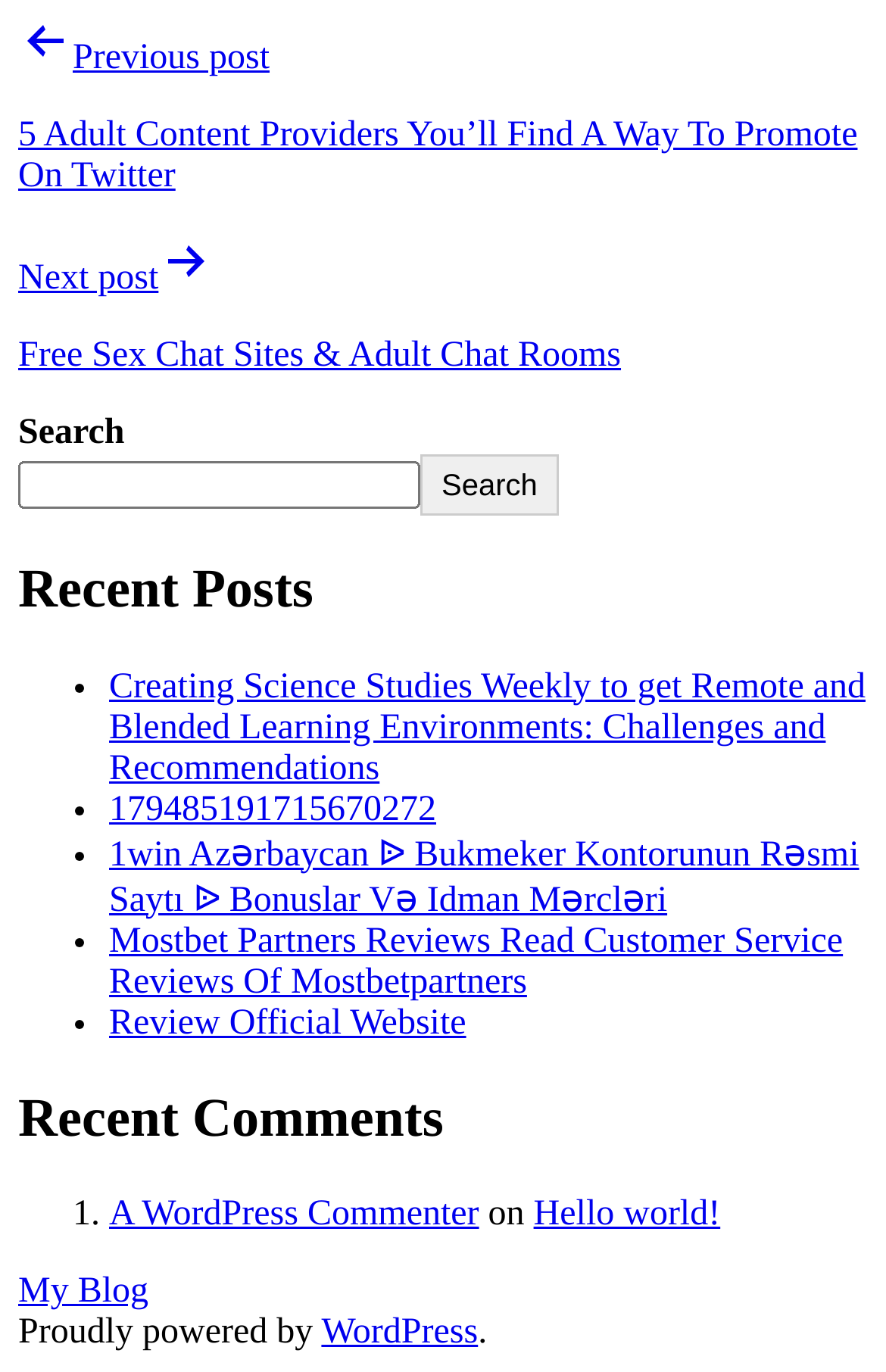Answer this question using a single word or a brief phrase:
What is the content of the 'Recent Comments' section?

Comments on blog posts